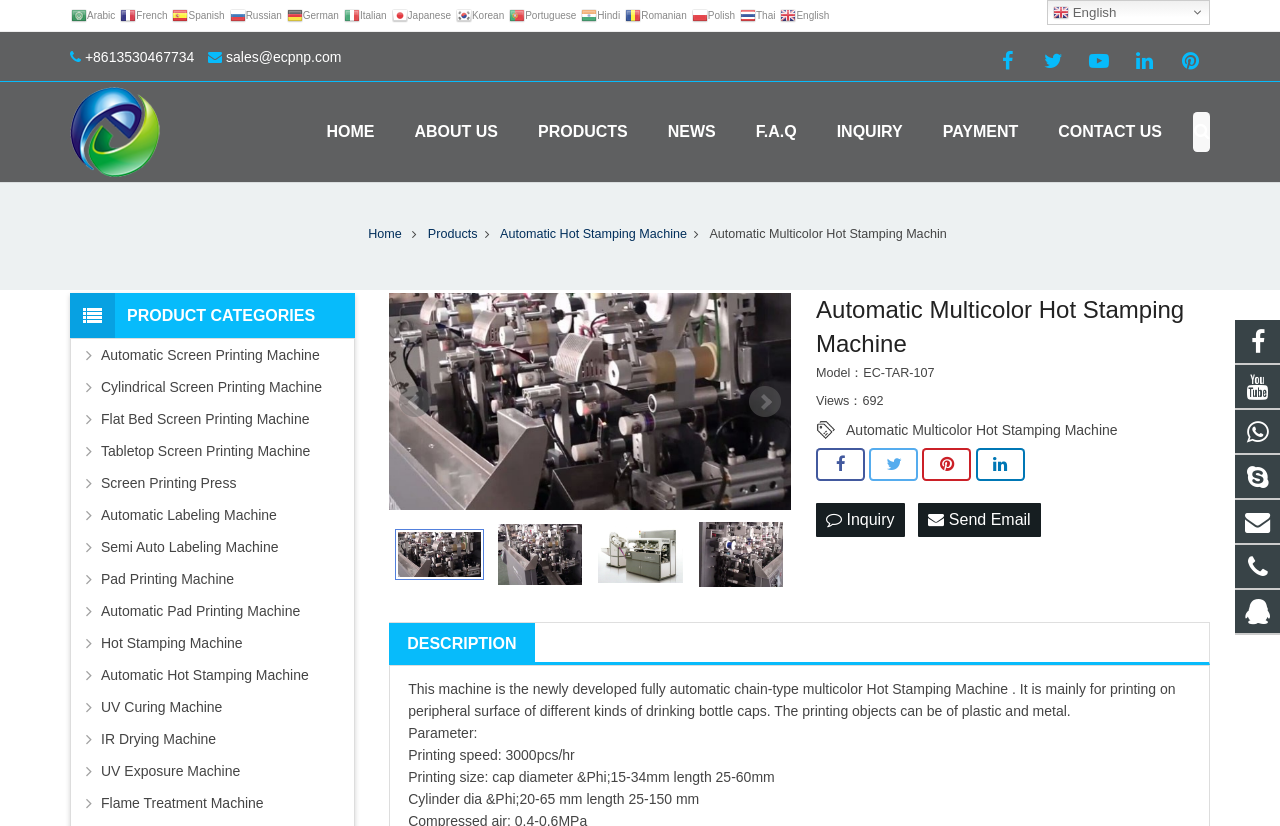Give a concise answer using only one word or phrase for this question:
How many views does this product have?

692